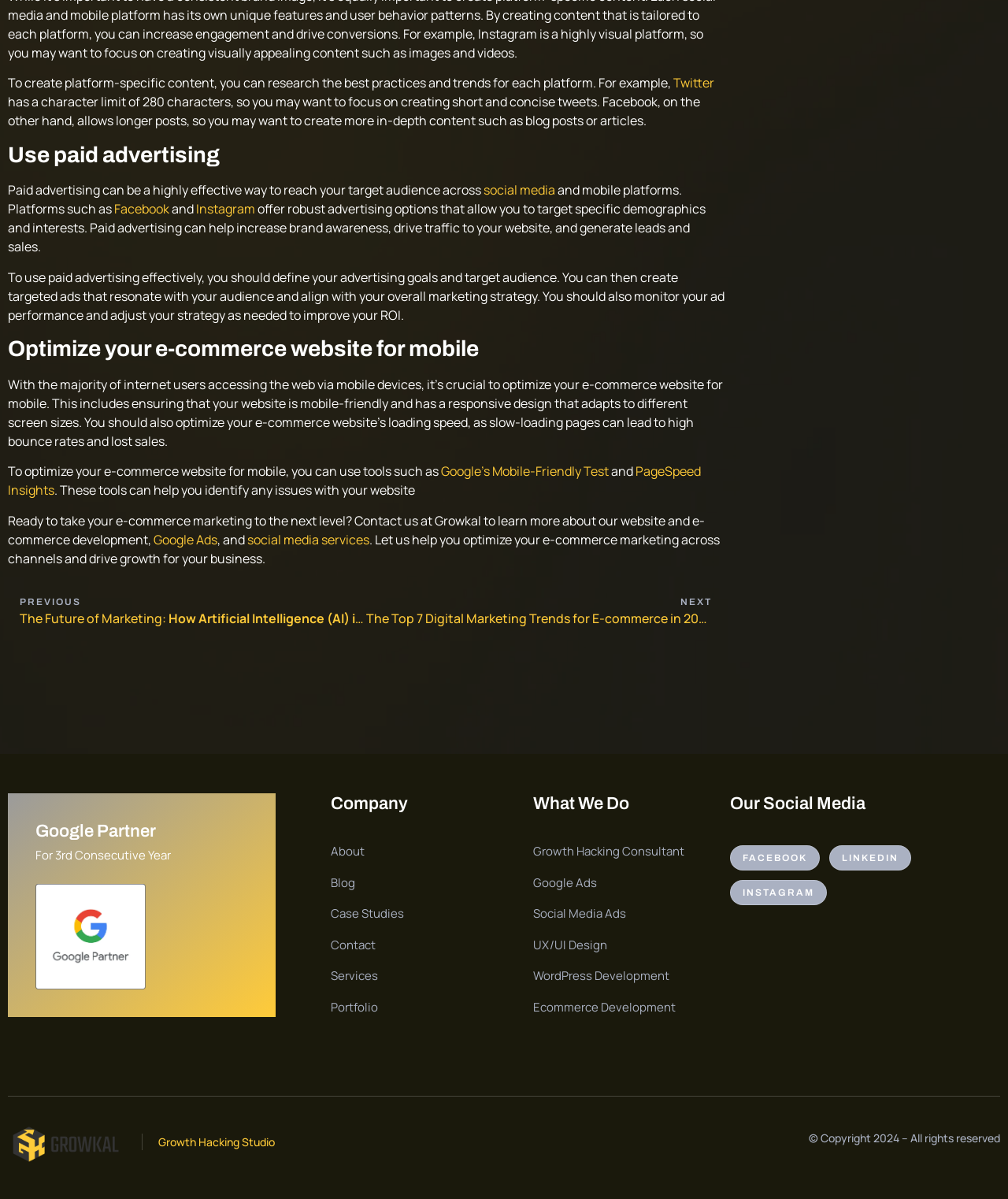Identify the bounding box coordinates for the UI element mentioned here: "Ecommerce Development". Provide the coordinates as four float values between 0 and 1, i.e., [left, top, right, bottom].

[0.529, 0.833, 0.697, 0.848]